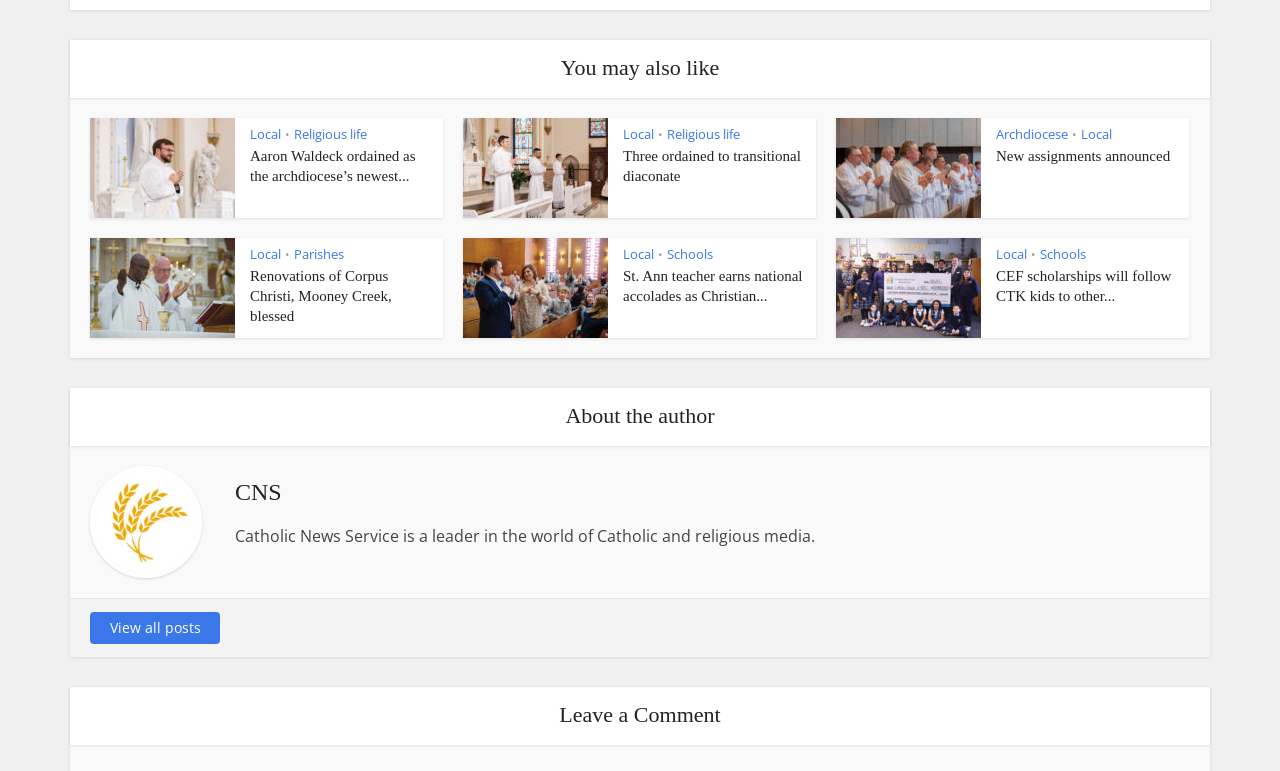Please identify the bounding box coordinates of the element's region that needs to be clicked to fulfill the following instruction: "Leave a comment". The bounding box coordinates should consist of four float numbers between 0 and 1, i.e., [left, top, right, bottom].

[0.055, 0.891, 0.945, 0.966]